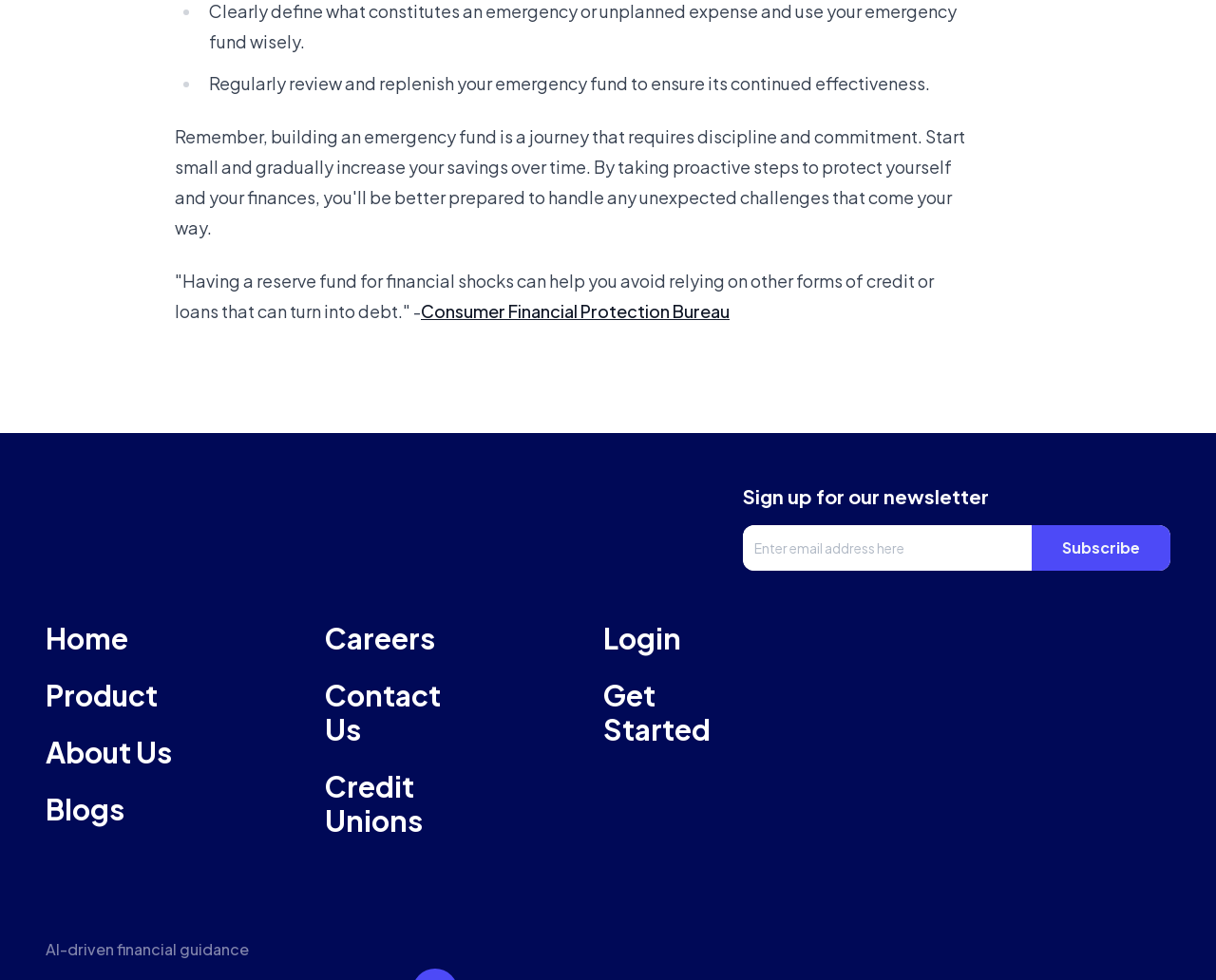Answer the question with a single word or phrase: 
What is the name of the organization associated with the logo?

Not specified